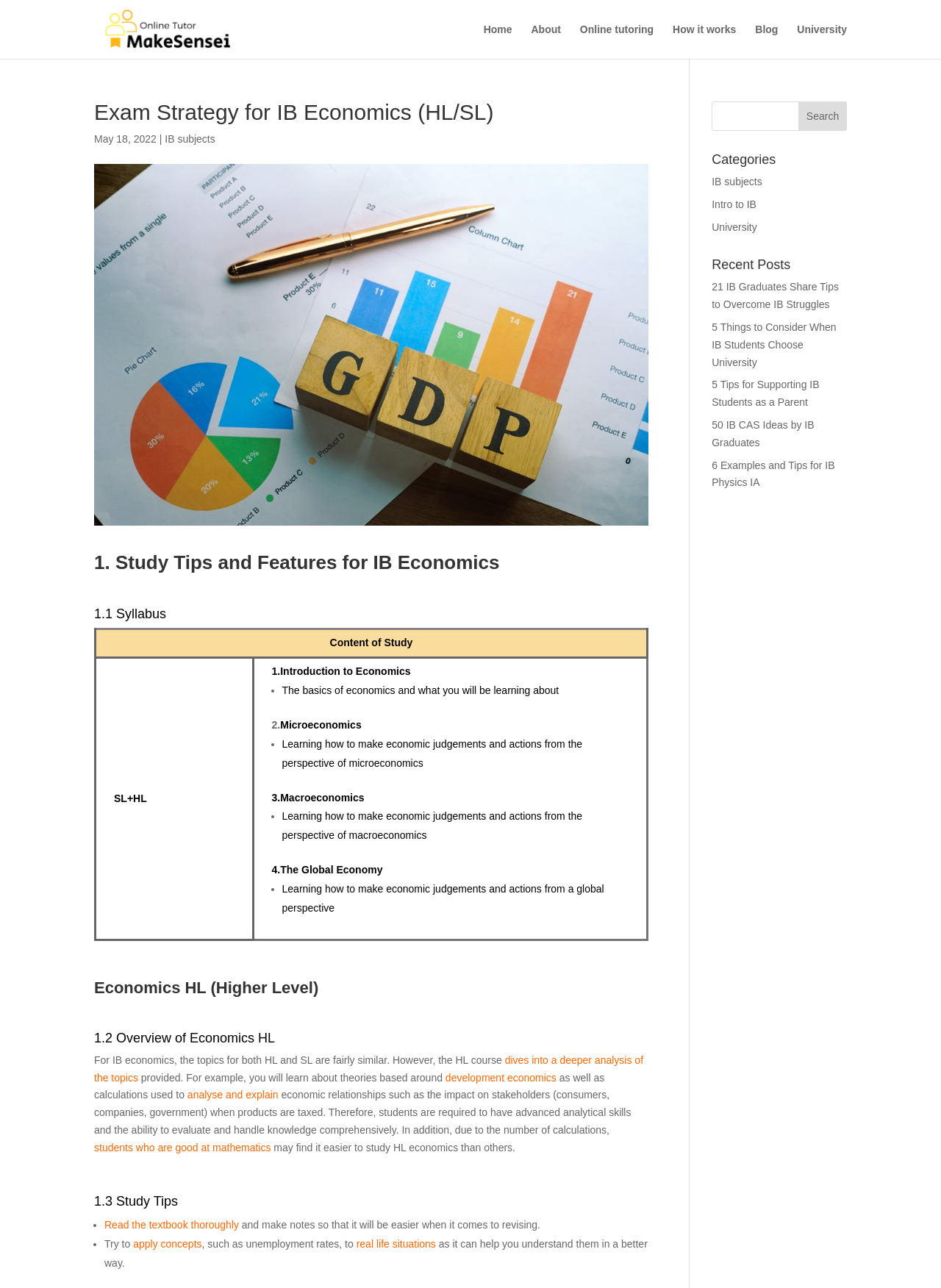Can you provide the bounding box coordinates for the element that should be clicked to implement the instruction: "Search for a topic"?

[0.756, 0.079, 0.9, 0.102]